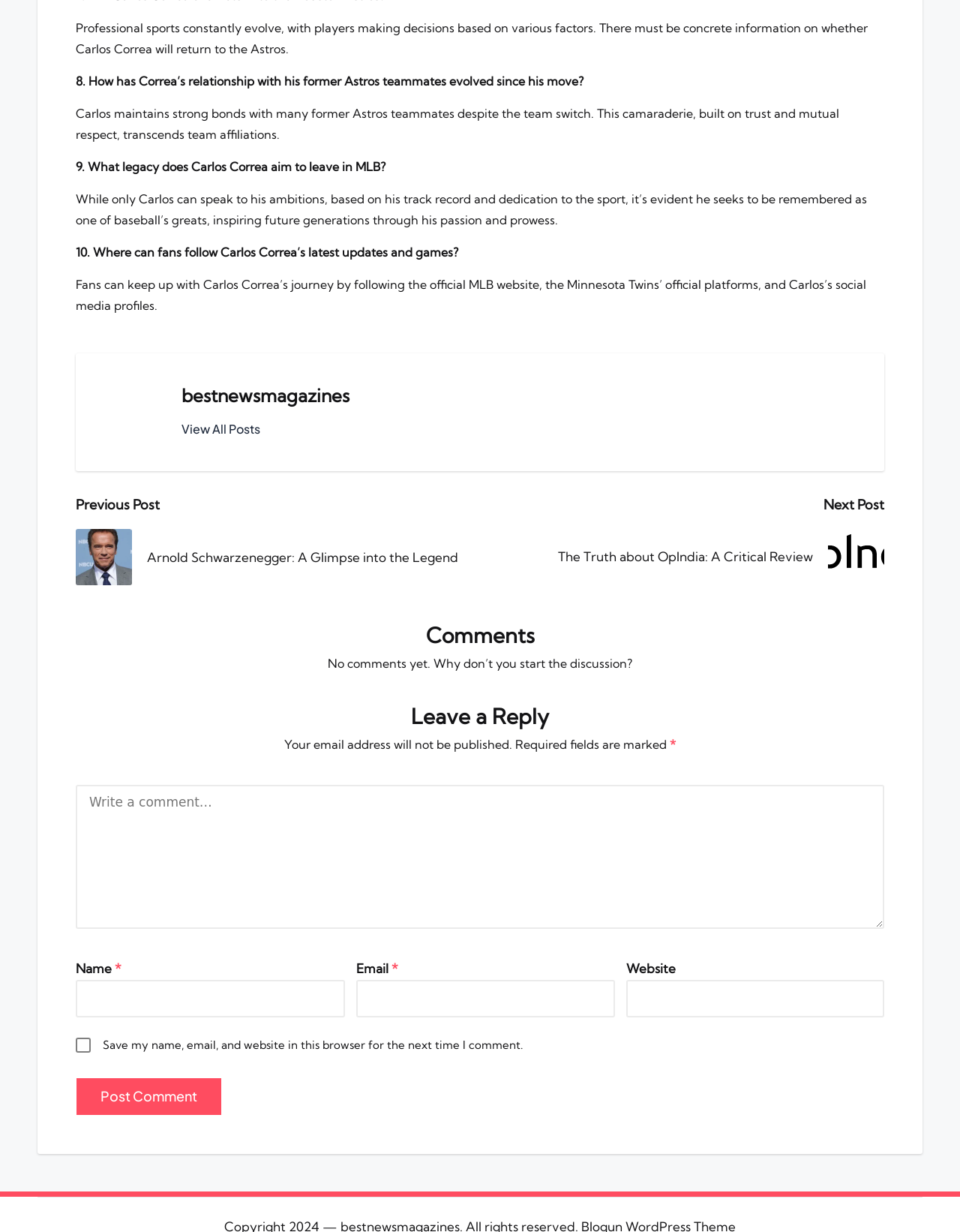What is the purpose of the 'Post Comment' button?
Provide a concise answer using a single word or phrase based on the image.

To submit a comment